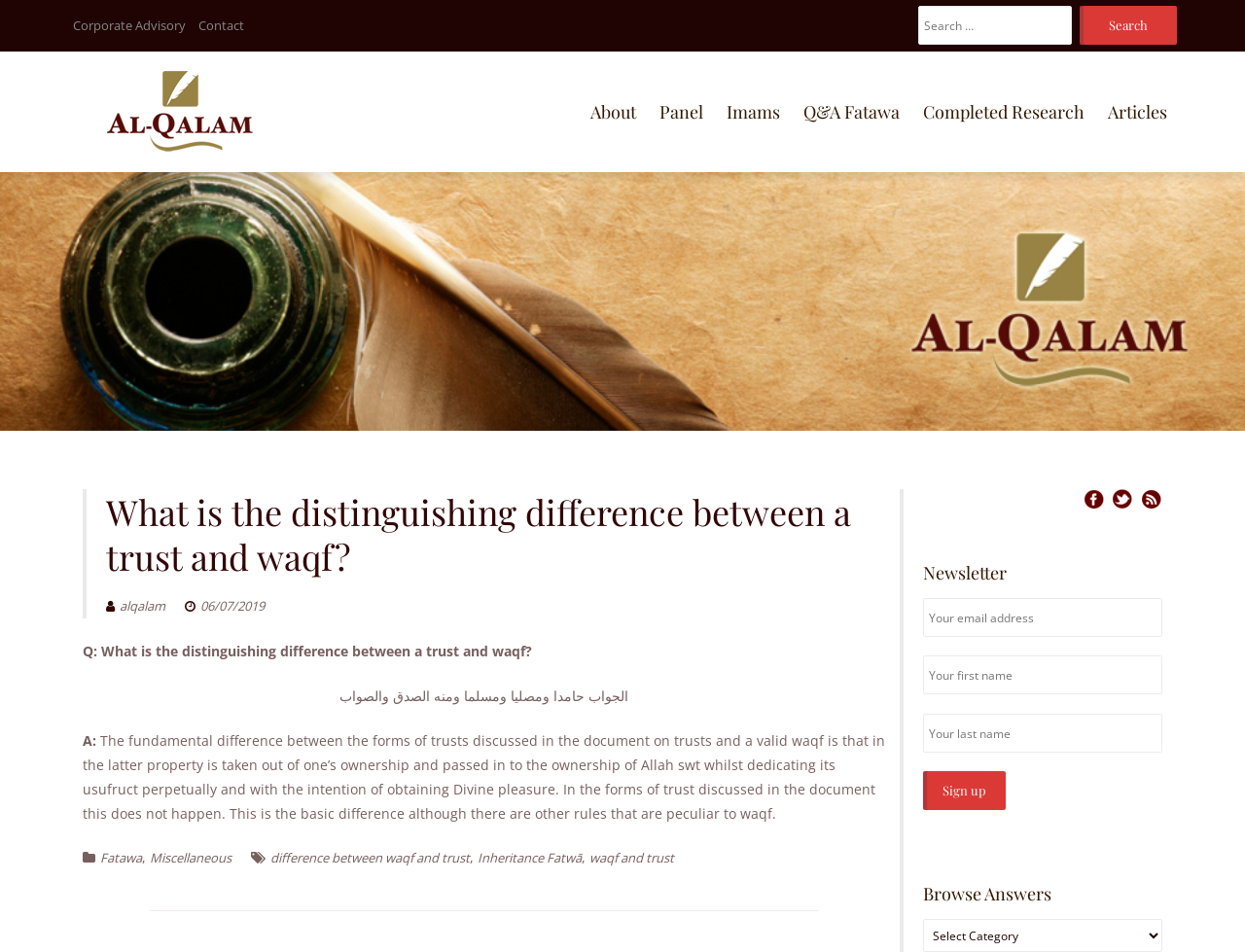Based on the element description: "waqf and trust", identify the bounding box coordinates for this UI element. The coordinates must be four float numbers between 0 and 1, listed as [left, top, right, bottom].

[0.473, 0.891, 0.541, 0.91]